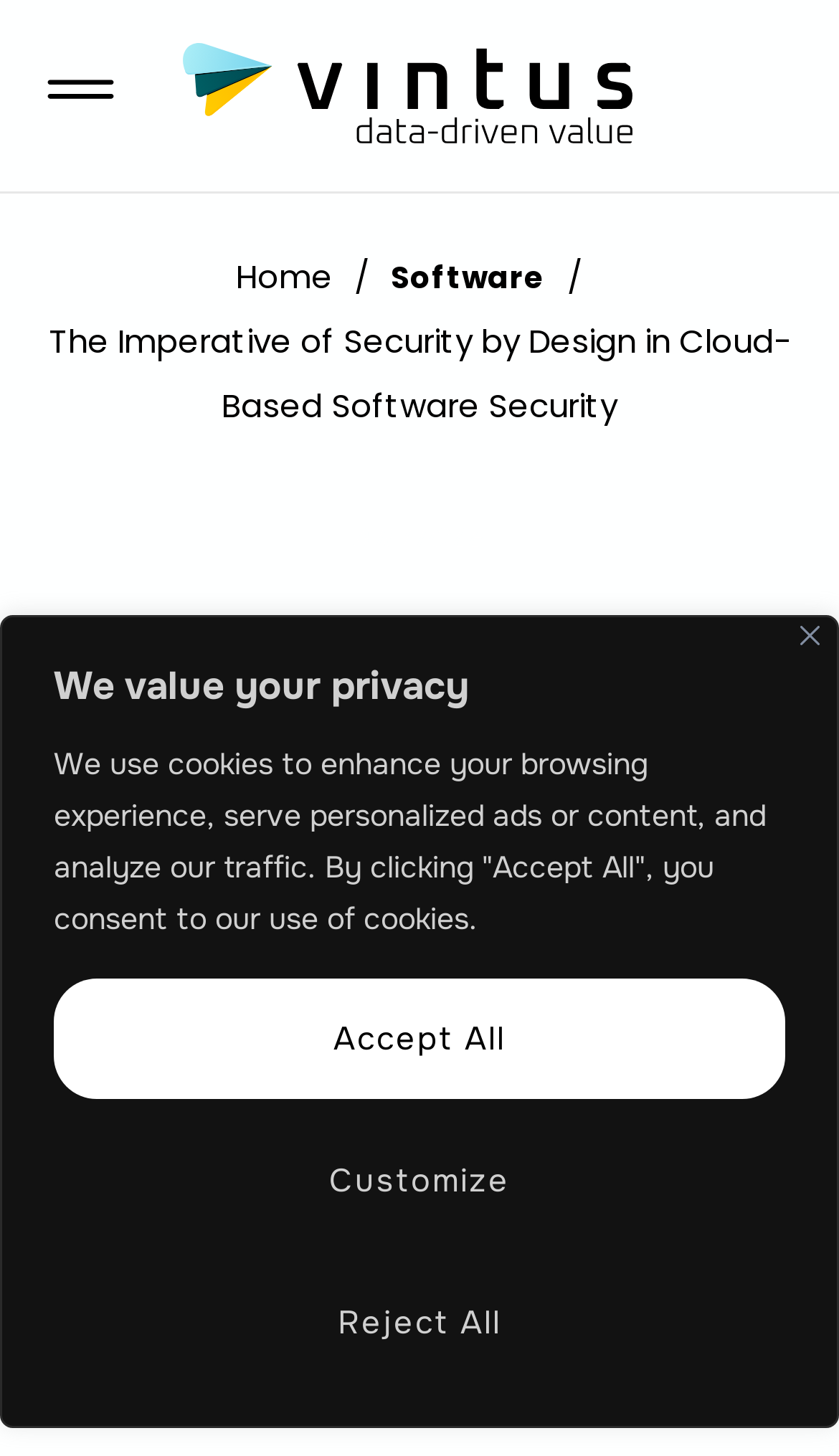Predict the bounding box for the UI component with the following description: "Accept All".

[0.064, 0.672, 0.936, 0.755]